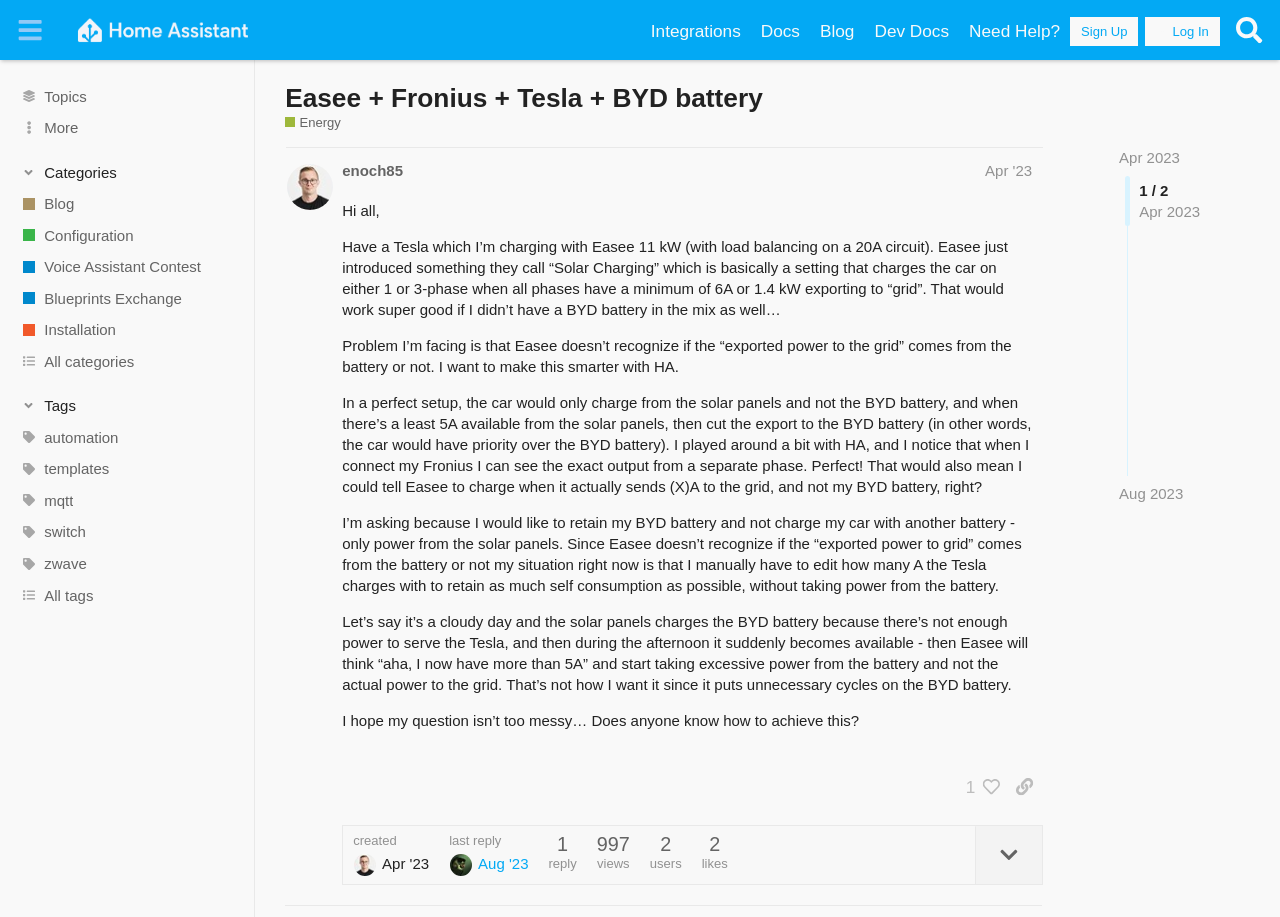Answer the question in a single word or phrase:
What is the user's current problem?

Easee doesn't recognize power source